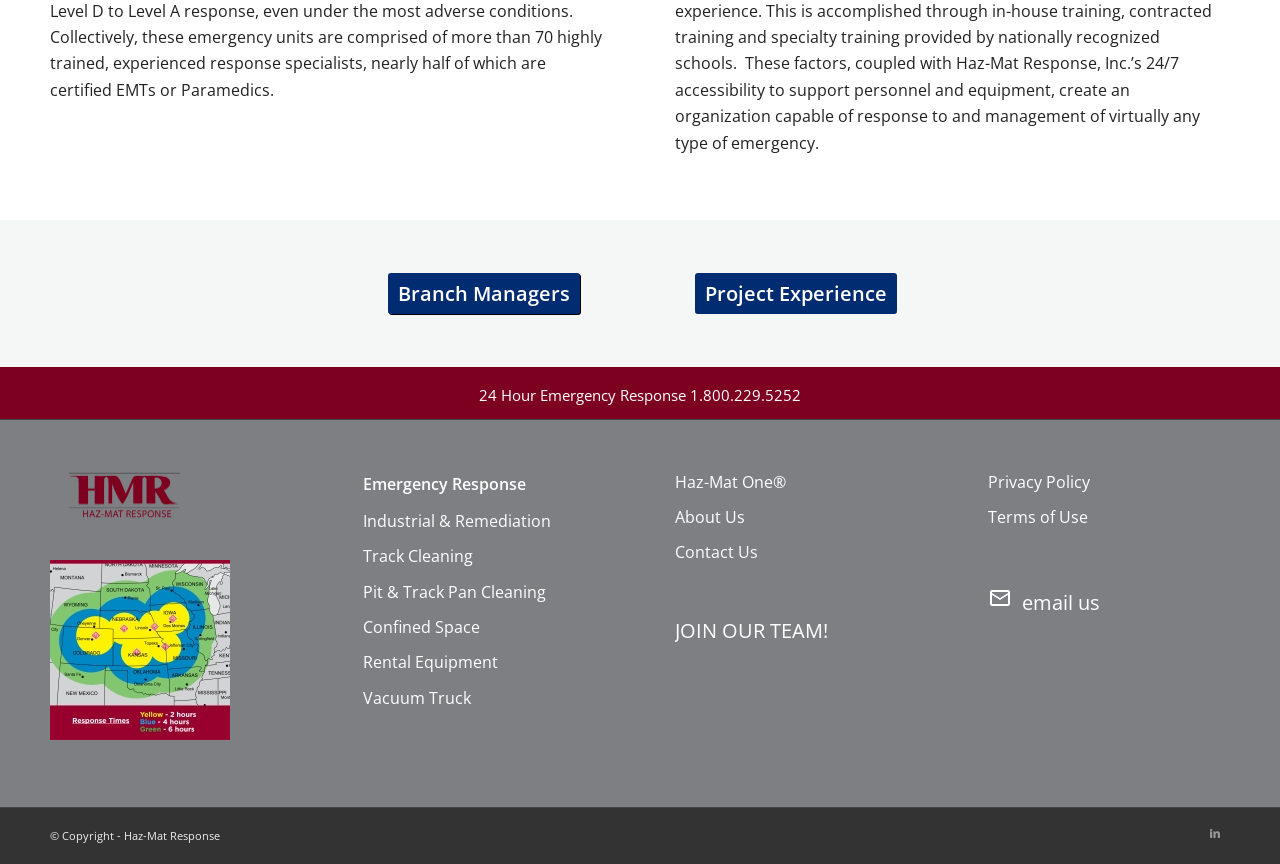Please find the bounding box coordinates of the element's region to be clicked to carry out this instruction: "Contact the company through email".

[0.772, 0.674, 0.859, 0.714]